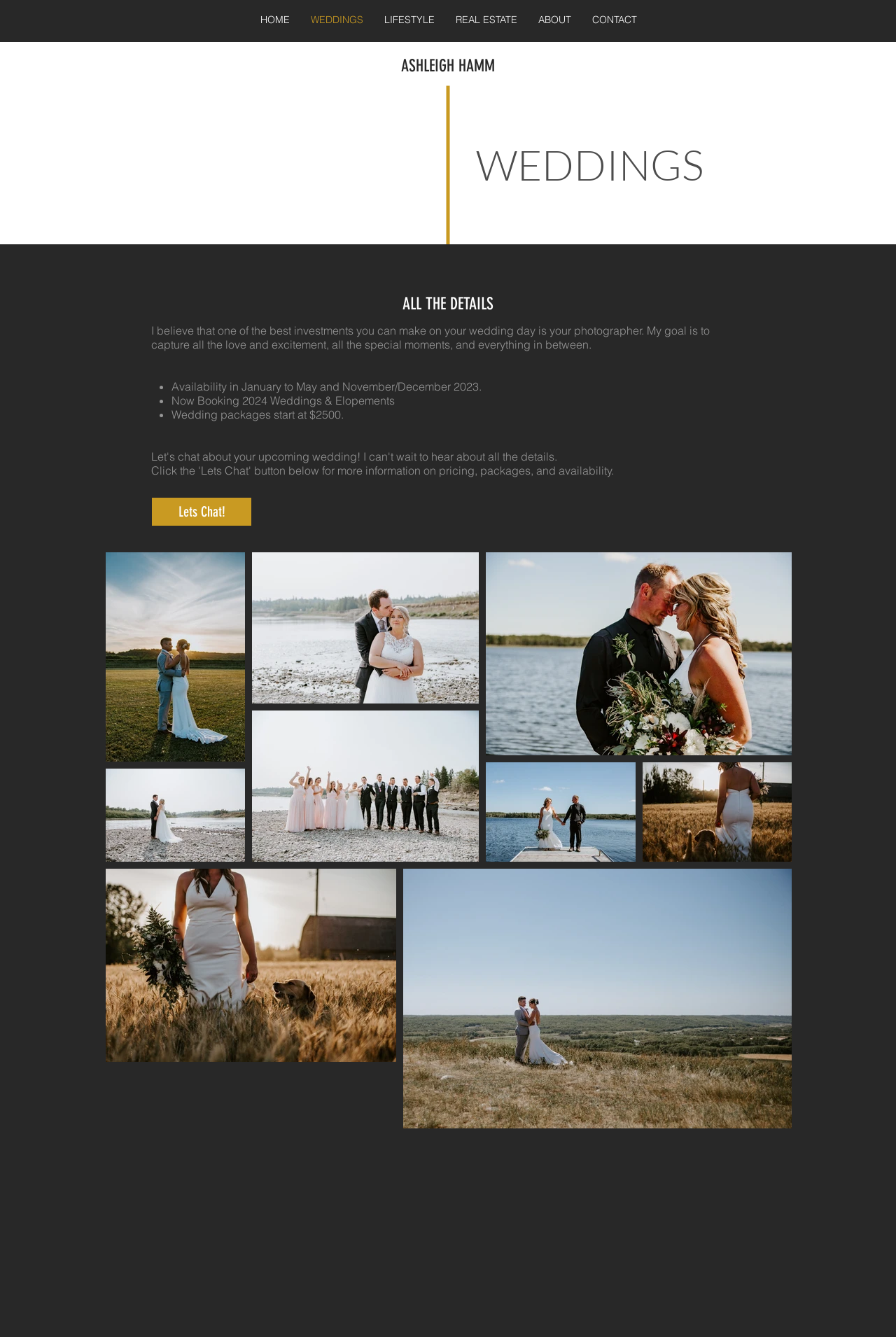Please provide the bounding box coordinate of the region that matches the element description: REAL ESTATE. Coordinates should be in the format (top-left x, top-left y, bottom-right x, bottom-right y) and all values should be between 0 and 1.

[0.496, 0.007, 0.589, 0.023]